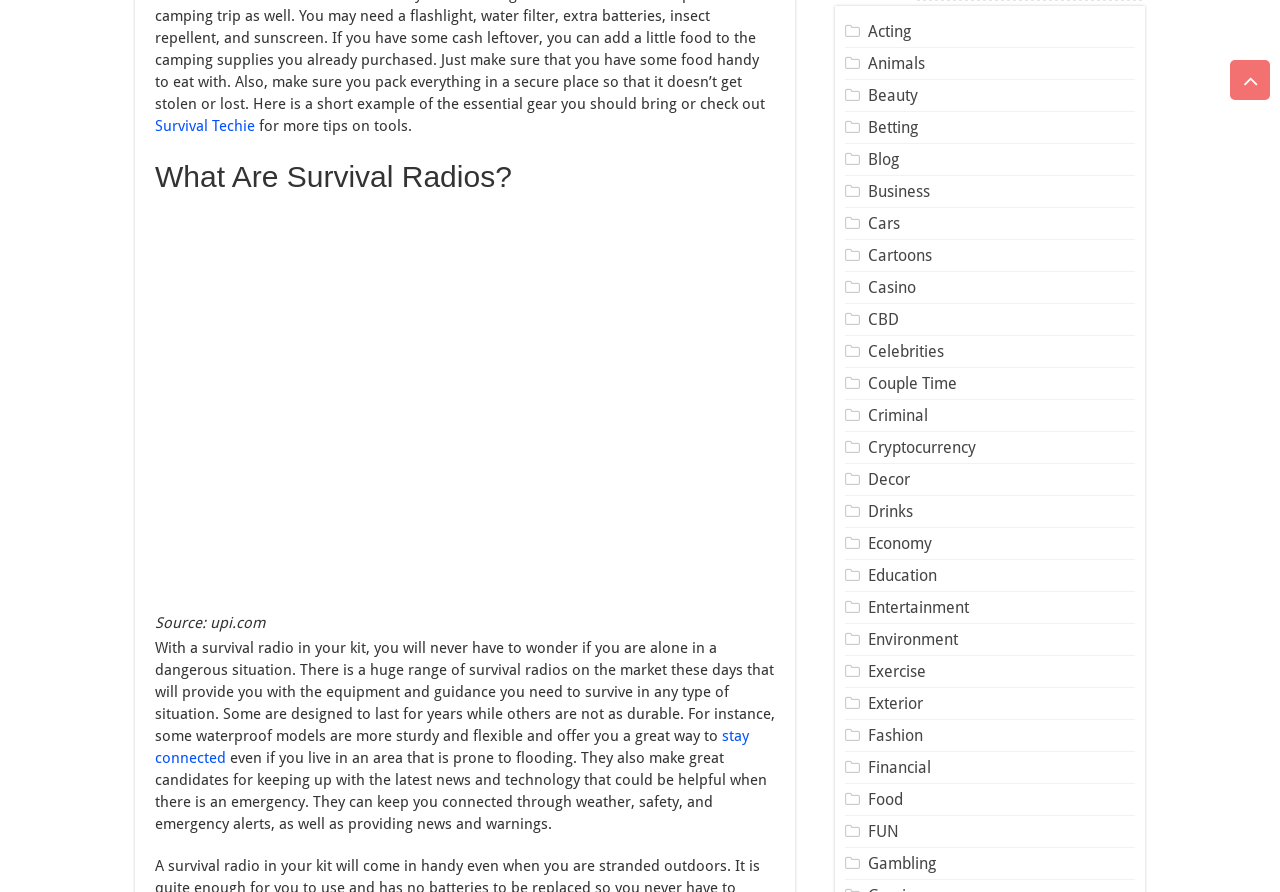Identify the bounding box for the described UI element. Provide the coordinates in (top-left x, top-left y, bottom-right x, bottom-right y) format with values ranging from 0 to 1: stay connected

[0.121, 0.815, 0.585, 0.86]